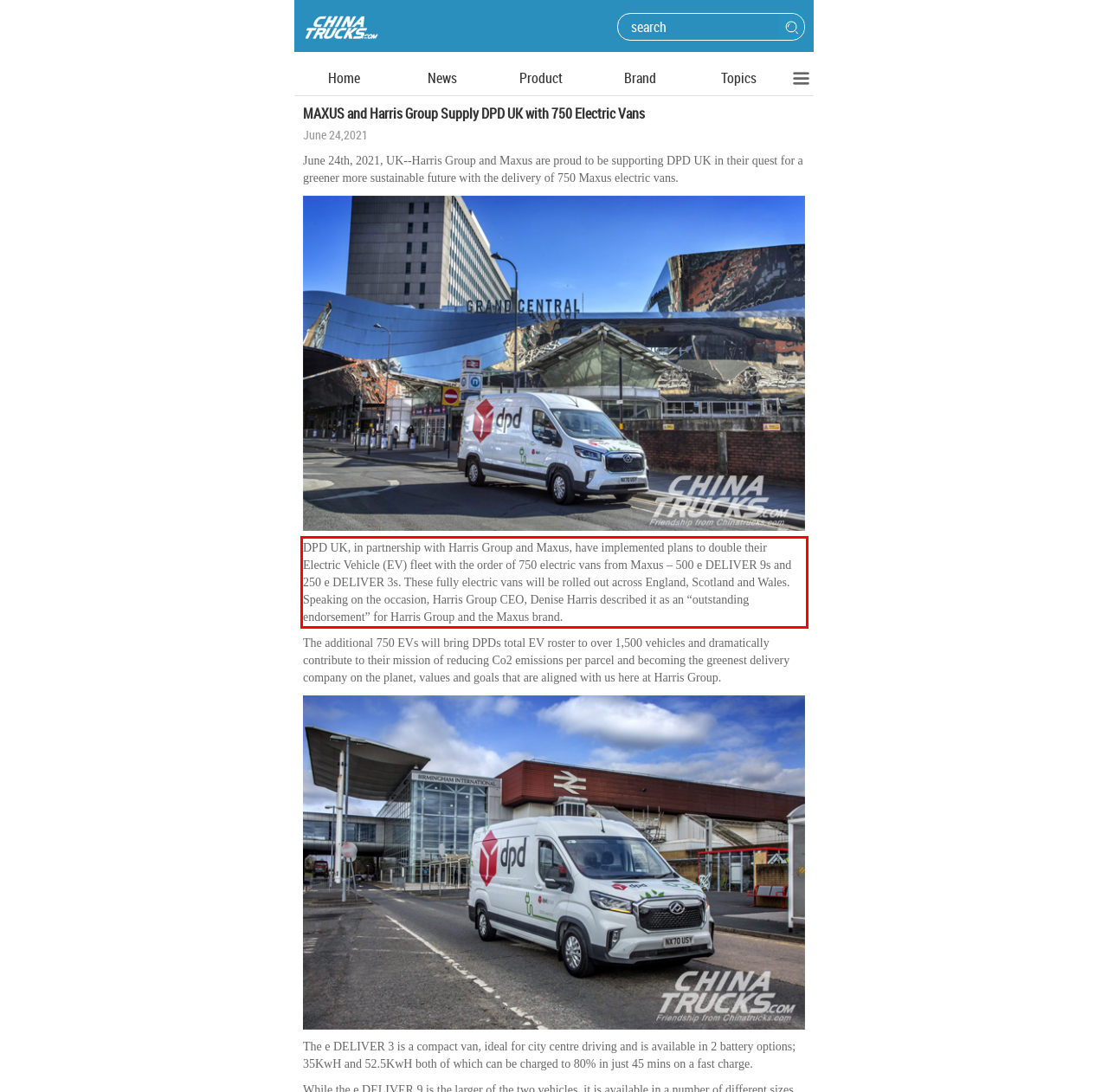Please analyze the screenshot of a webpage and extract the text content within the red bounding box using OCR.

DPD UK, in partnership with Harris Group and Maxus, have implemented plans to double their Electric Vehicle (EV) fleet with the order of 750 electric vans from Maxus – 500 e DELIVER 9s and 250 e DELIVER 3s. These fully electric vans will be rolled out across England, Scotland and Wales. Speaking on the occasion, Harris Group CEO, Denise Harris described it as an “outstanding endorsement” for Harris Group and the Maxus brand.